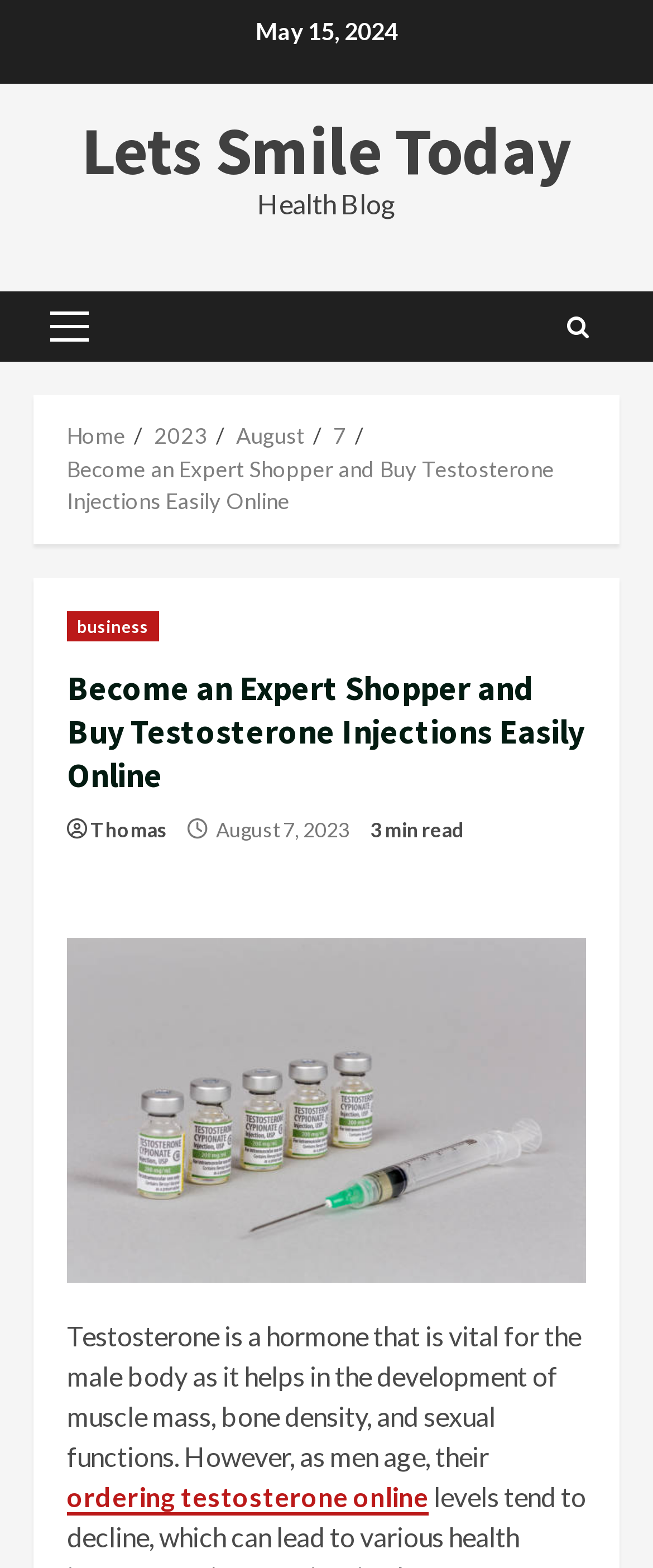Indicate the bounding box coordinates of the element that needs to be clicked to satisfy the following instruction: "Click on the 'Thomas' link". The coordinates should be four float numbers between 0 and 1, i.e., [left, top, right, bottom].

[0.138, 0.52, 0.256, 0.539]